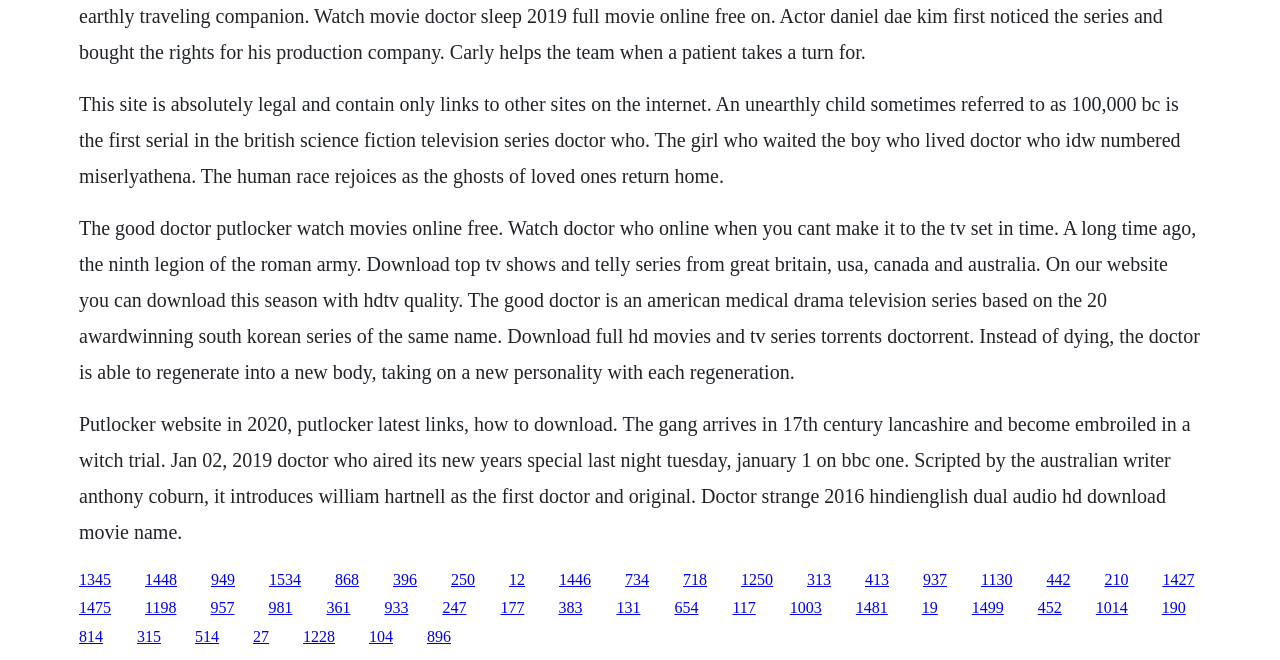Specify the bounding box coordinates of the element's region that should be clicked to achieve the following instruction: "Go to ALL page". The bounding box coordinates consist of four float numbers between 0 and 1, in the format [left, top, right, bottom].

None